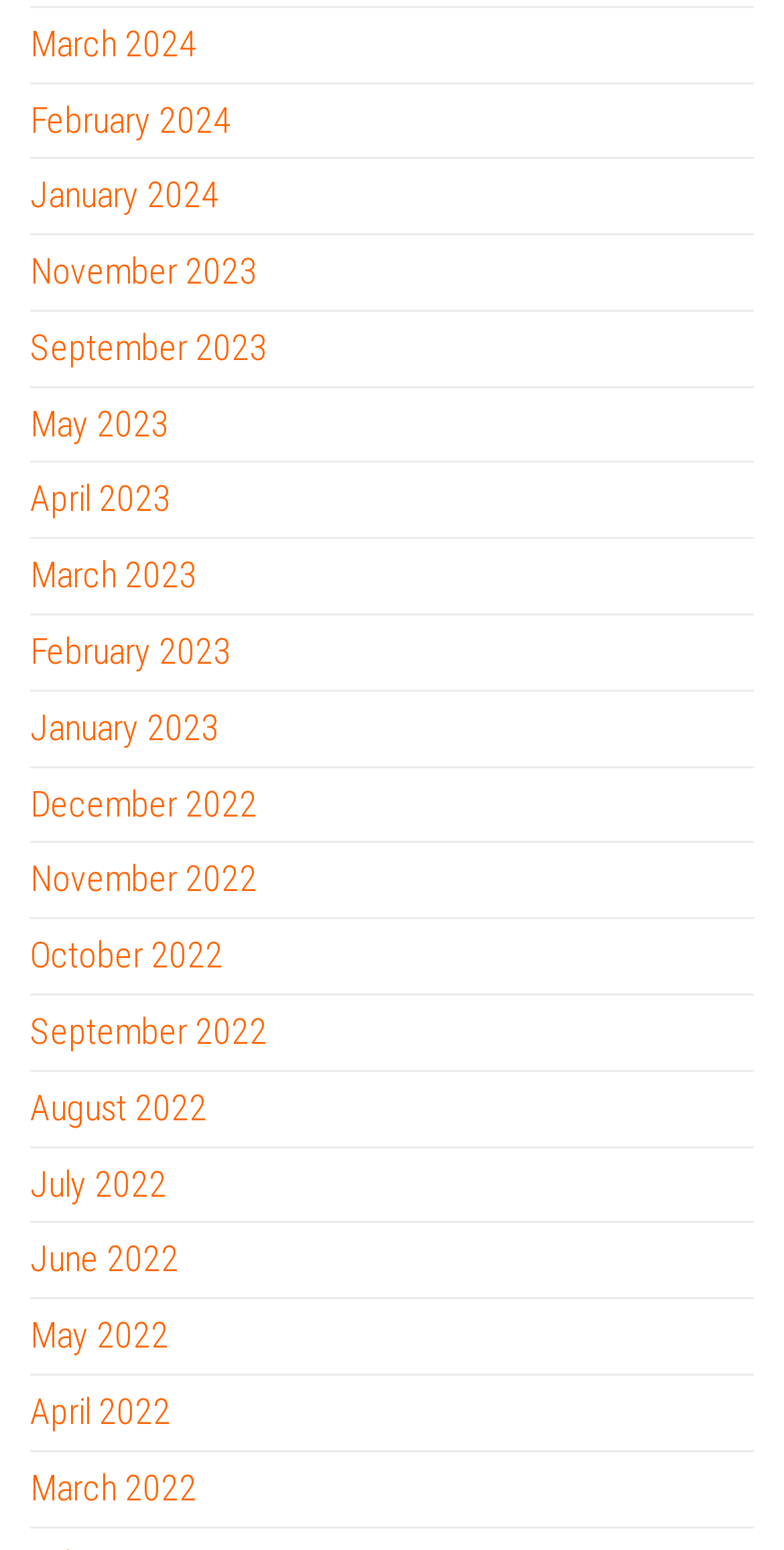Please use the details from the image to answer the following question comprehensively:
What is the earliest month listed?

I looked at the list of links and found that the last link is 'March 2022', which indicates that it is the earliest month listed on the webpage.